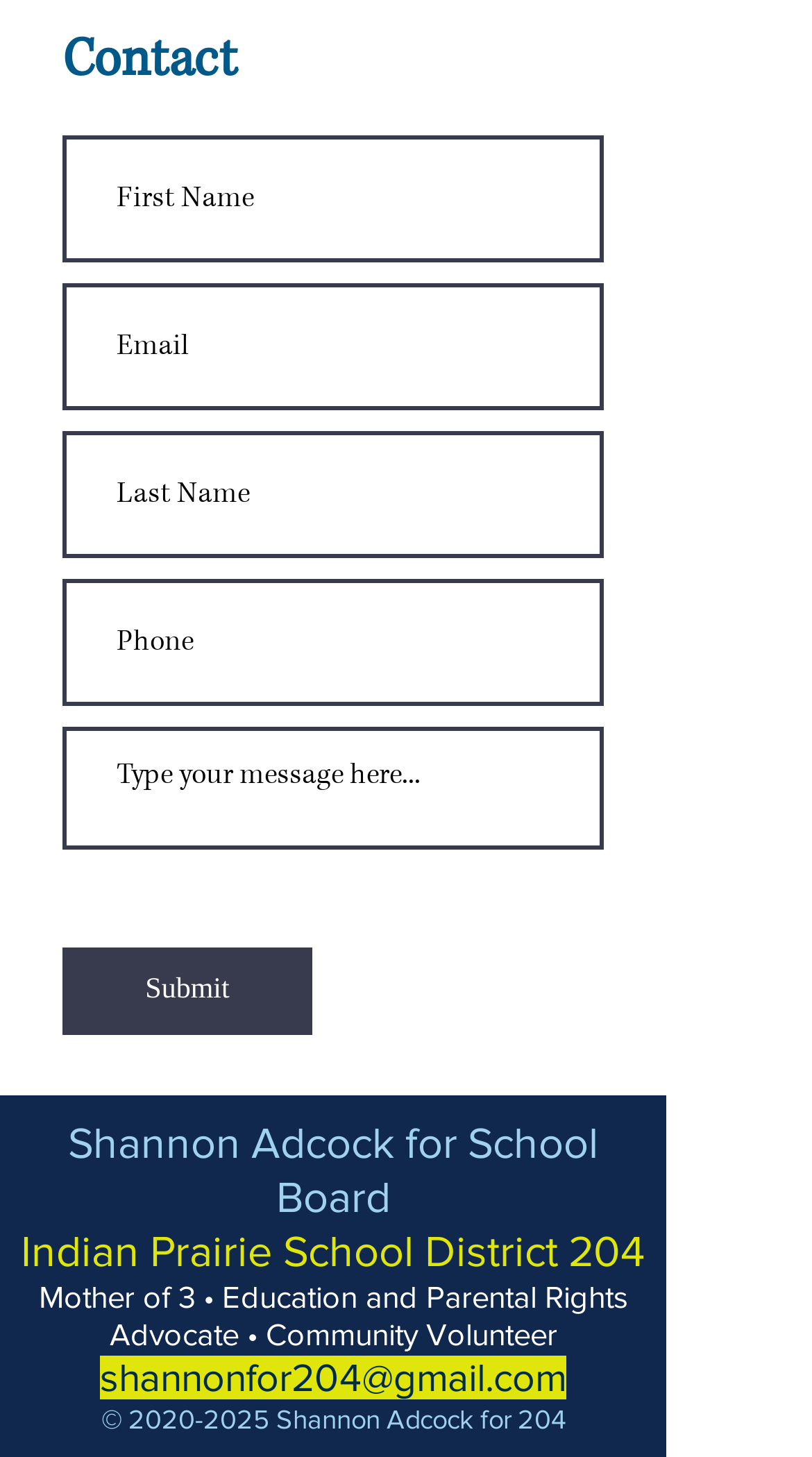Use a single word or phrase to answer the question:
What is the purpose of this webpage?

Contact form